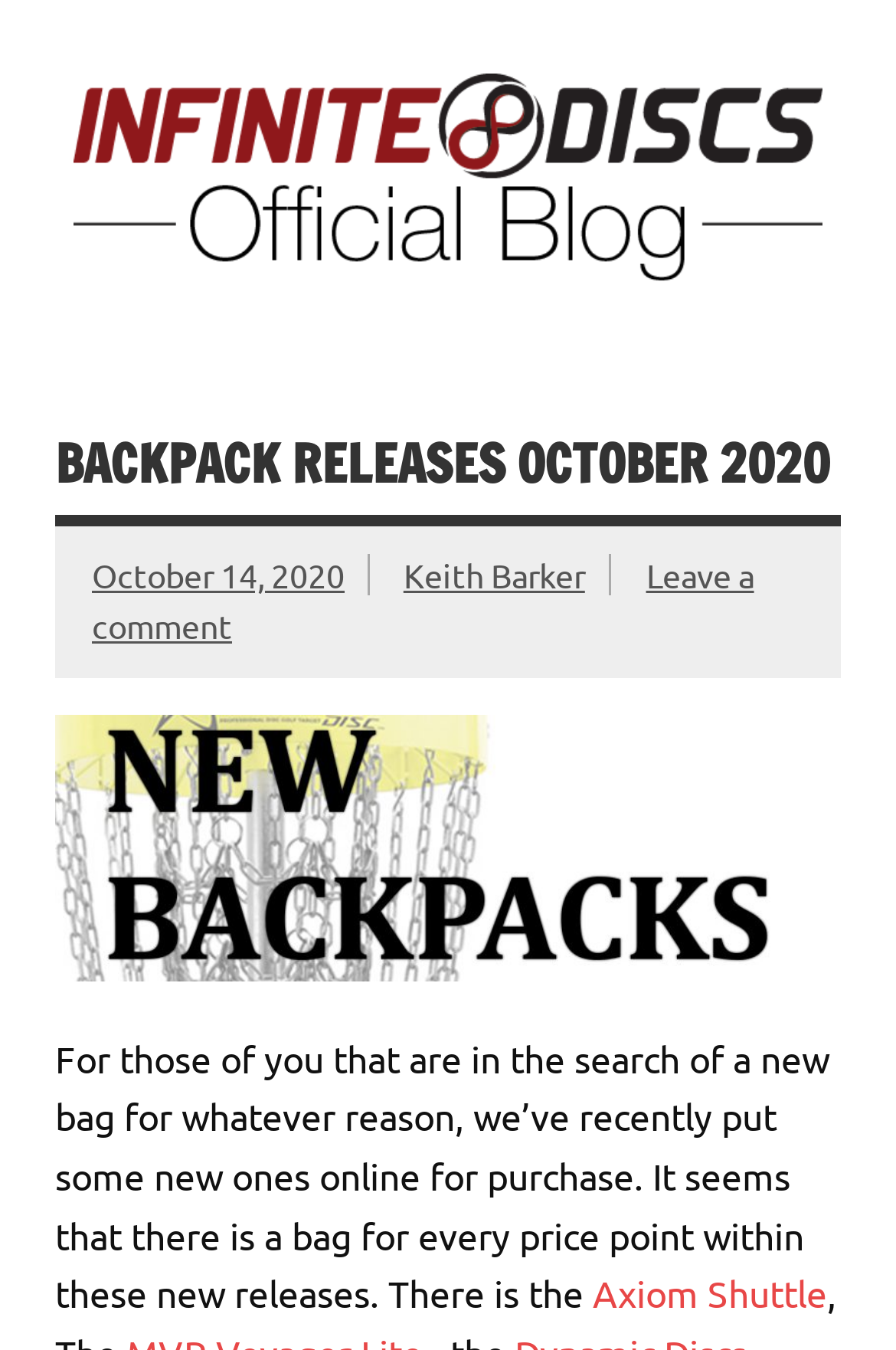From the screenshot, find the bounding box of the UI element matching this description: "Nets: Fish and Pond". Supply the bounding box coordinates in the form [left, top, right, bottom], each a float between 0 and 1.

None